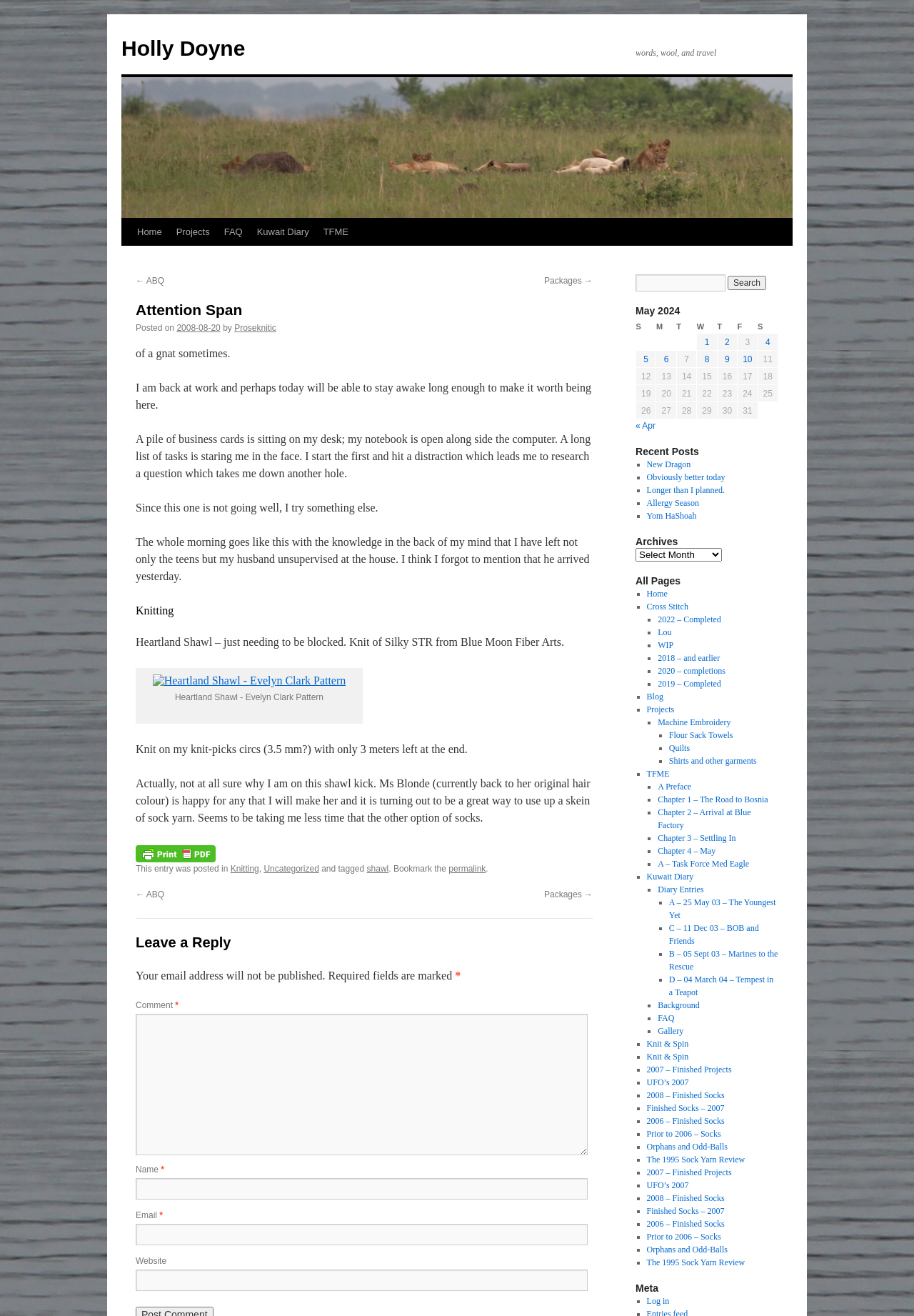Provide a one-word or brief phrase answer to the question:
What is the author's name?

Holly Doyne